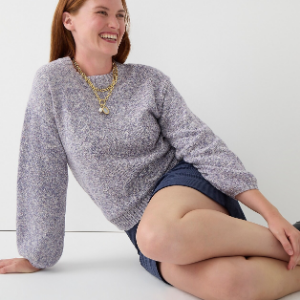Give a detailed account of the visual elements in the image.

The image features a model wearing a relaxed-fit Puff Sleeve Crewneck Sweater, characterized by its soft, cozy fabric that combines a cotton blend for all-day comfort. The sweater showcases charming puff sleeves and a classic crewneck silhouette, perfect for versatile styling. The model is playfully seated, adorned with a stylish necklace that complements the light lilac color of the sweater, which is ideal for pairing with casual shorts or denim. This piece not only offers a chic, effortless look but also aligns with sustainable fashion practices, supporting the mission to help cotton communities thrive.